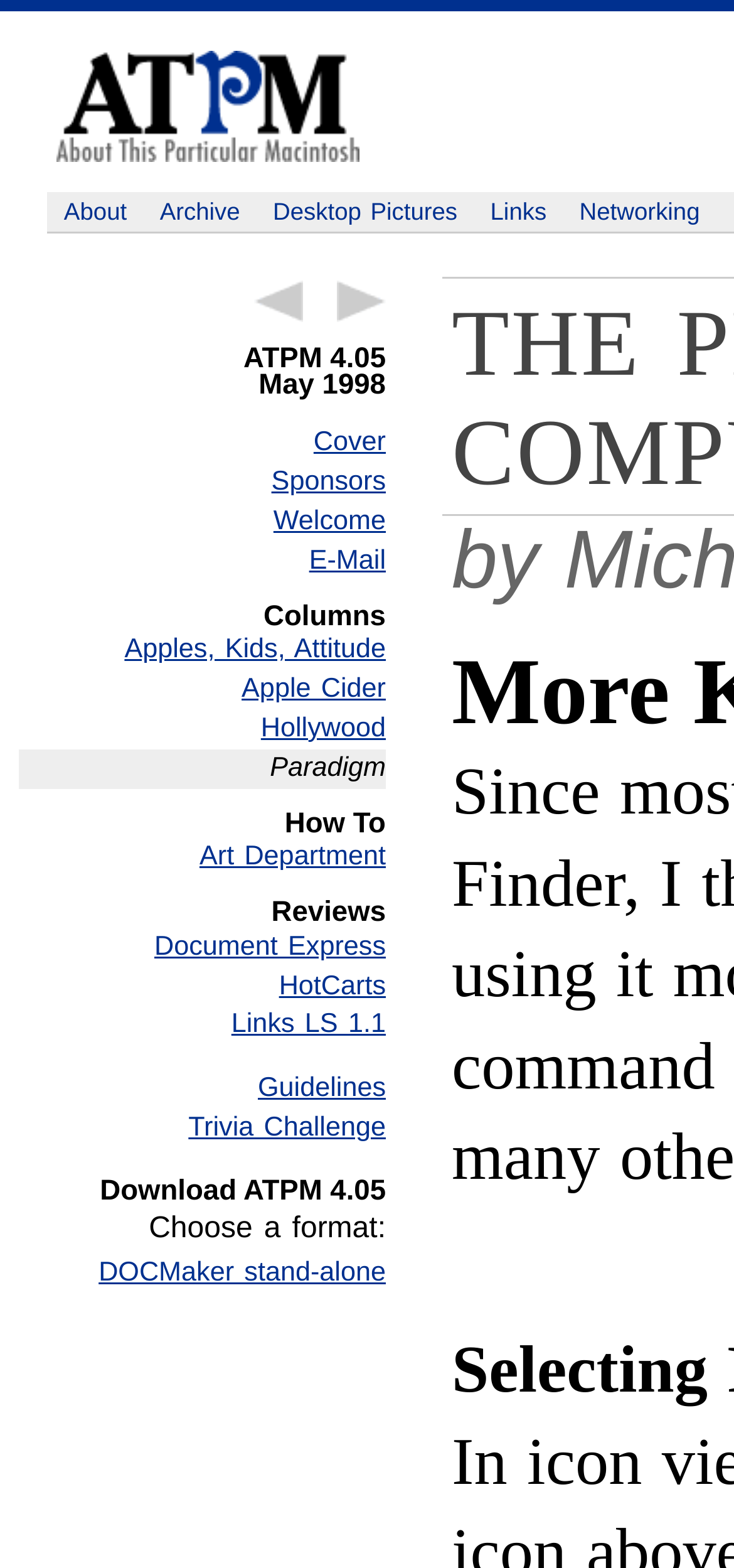Respond to the following question with a brief word or phrase:
What is the name of the Macintosh-related publication?

ATPM